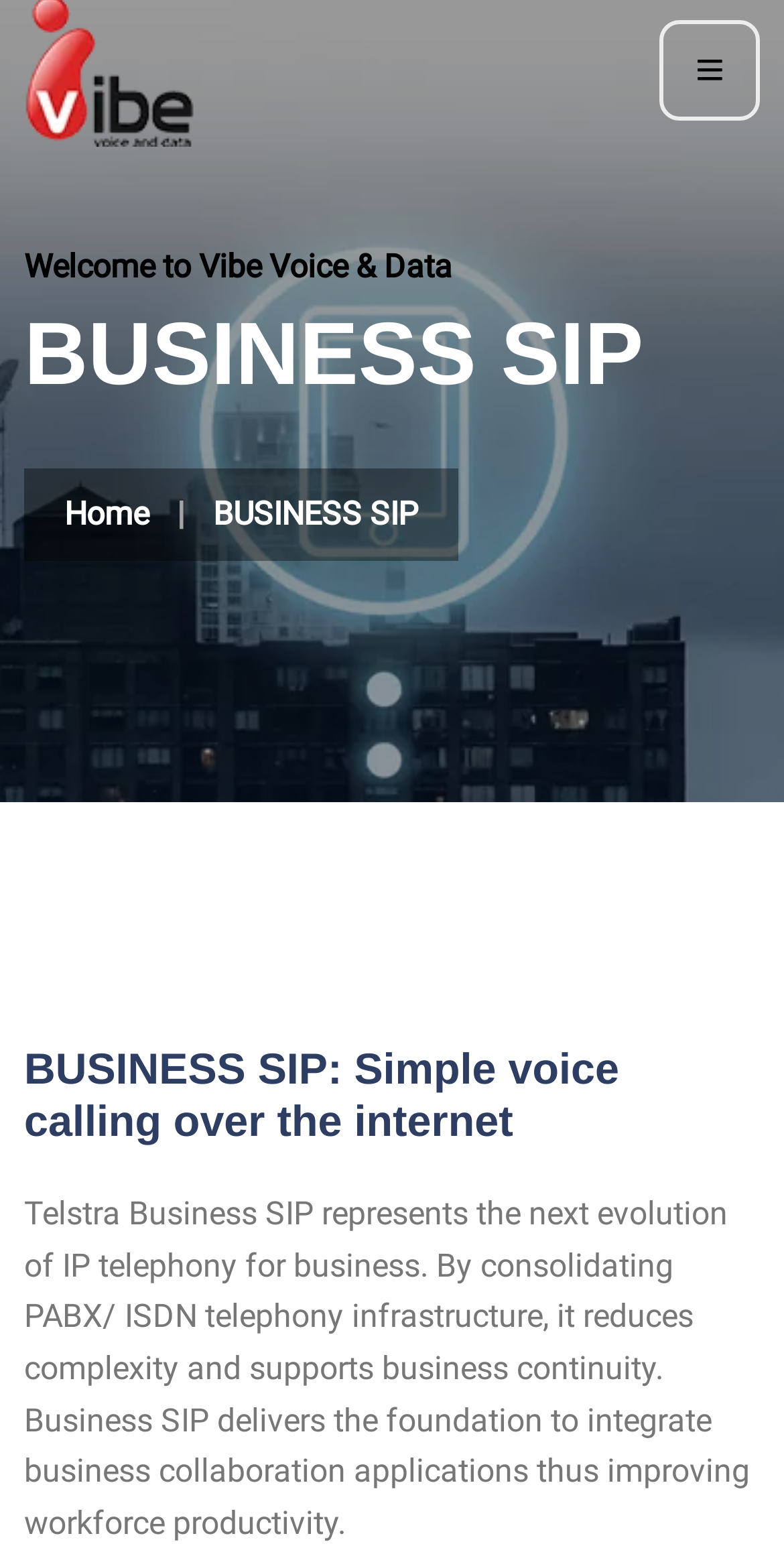What is the icon on the top right corner of the webpage?
Based on the visual content, answer with a single word or a brief phrase.

An unspecified icon